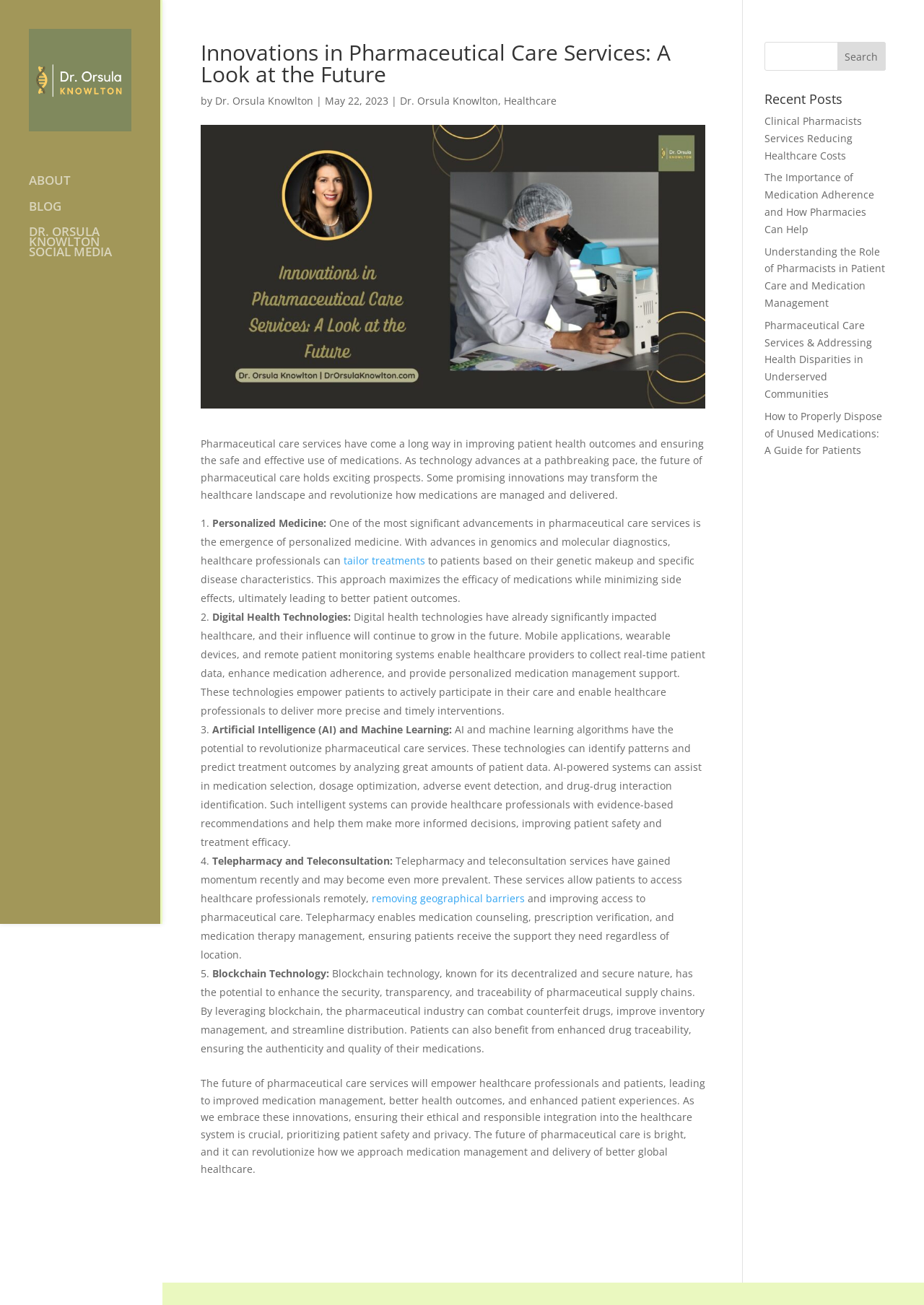Find the bounding box of the web element that fits this description: "name="s" placeholder="Search …" title="Search for:"".

[0.031, 0.174, 0.131, 0.197]